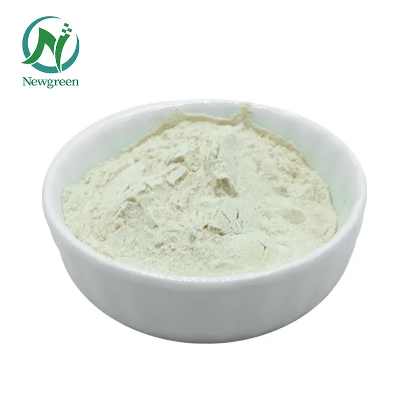What is the manufacturer of the product?
Refer to the image and provide a one-word or short phrase answer.

Newgreen